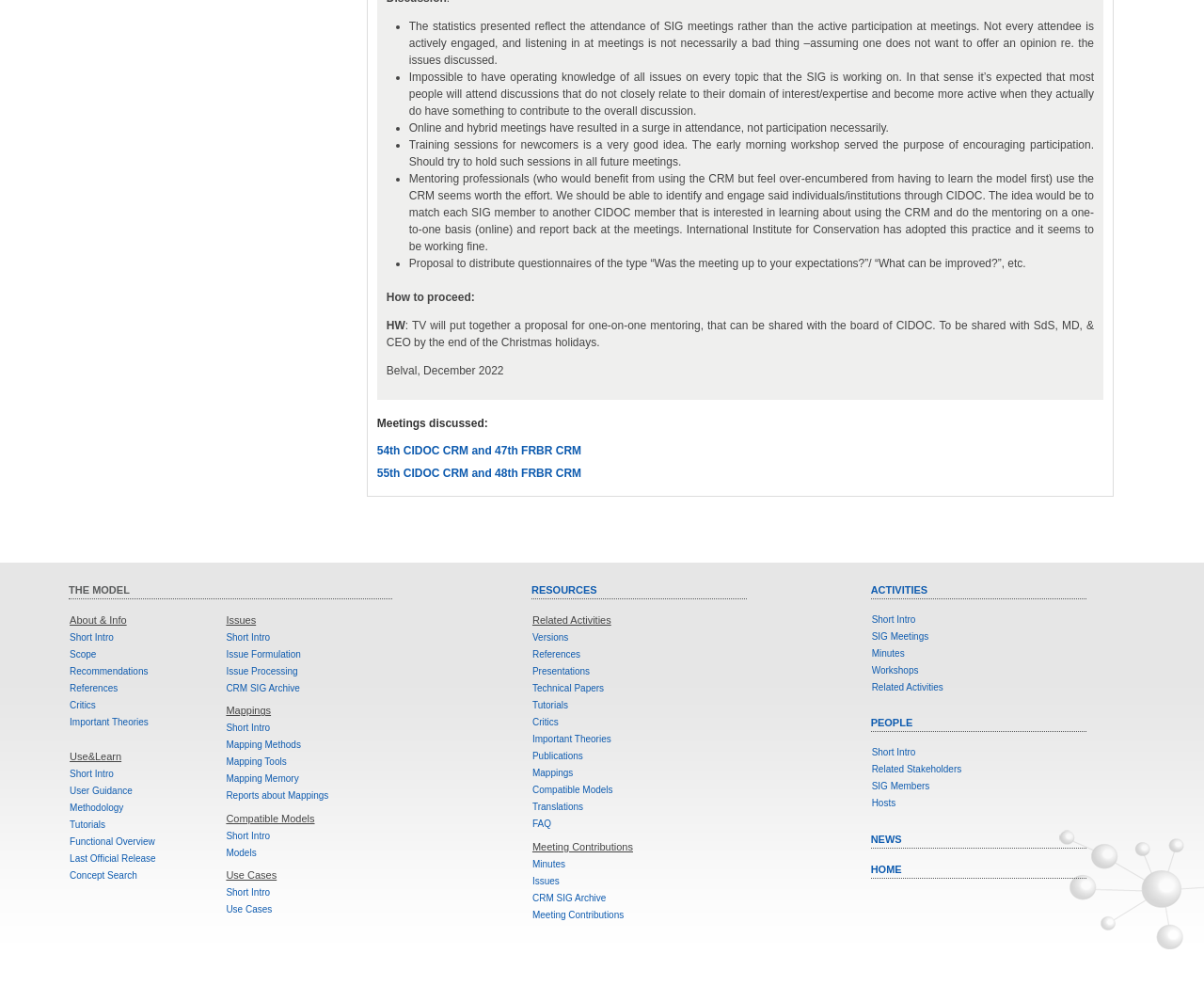Please specify the bounding box coordinates of the element that should be clicked to execute the given instruction: 'Search for a package'. Ensure the coordinates are four float numbers between 0 and 1, expressed as [left, top, right, bottom].

None